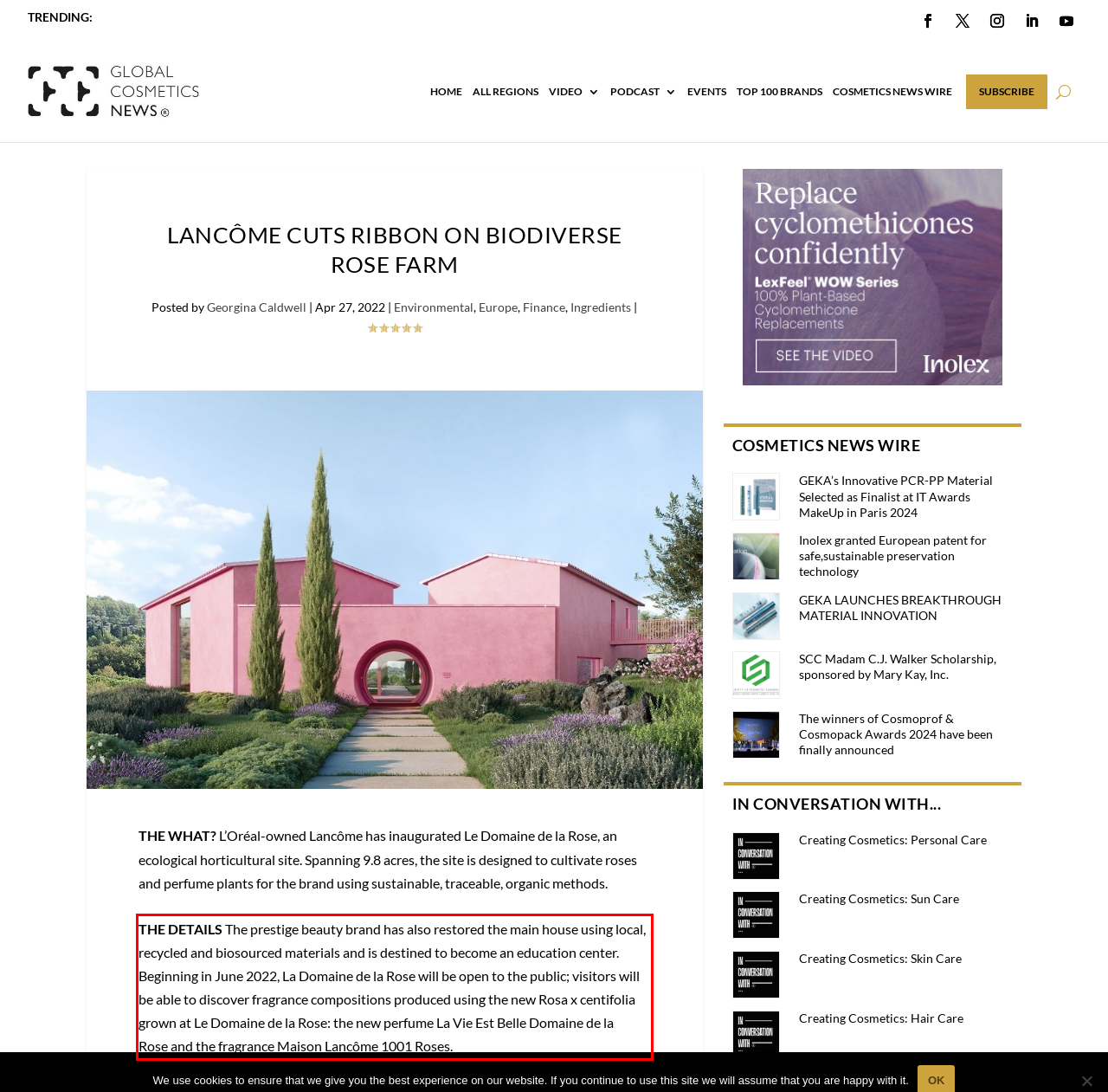From the given screenshot of a webpage, identify the red bounding box and extract the text content within it.

THE DETAILS The prestige beauty brand has also restored the main house using local, recycled and biosourced materials and is destined to become an education center. Beginning in June 2022, La Domaine de la Rose will be open to the public; visitors will be able to discover fragrance compositions produced using the new Rosa x centifolia grown at Le Domaine de la Rose: the new perfume La Vie Est Belle Domaine de la Rose and the fragrance Maison Lancôme 1001 Roses.